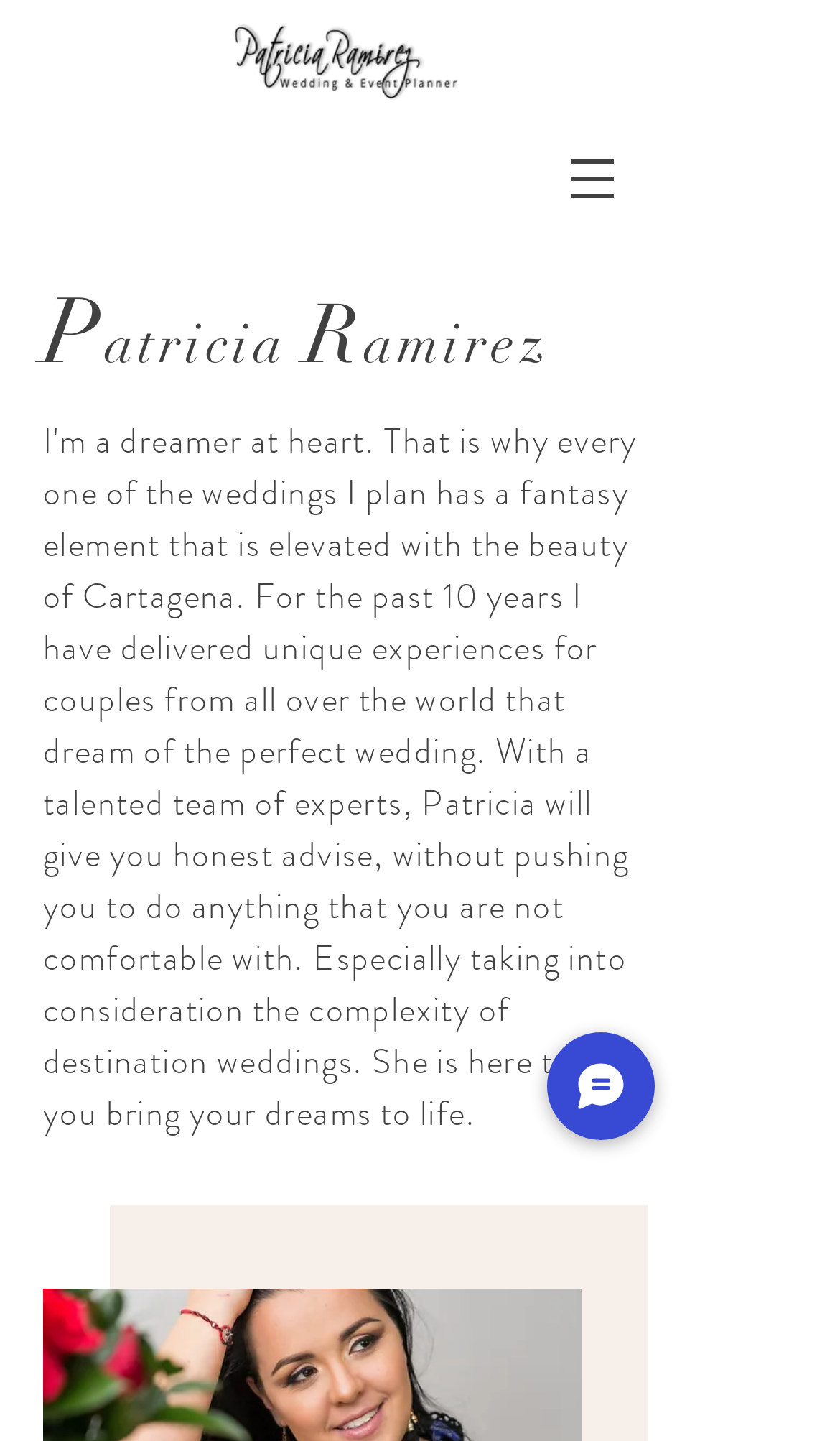Respond to the question below with a single word or phrase:
What is the purpose of the 'Chat' button?

To initiate a conversation